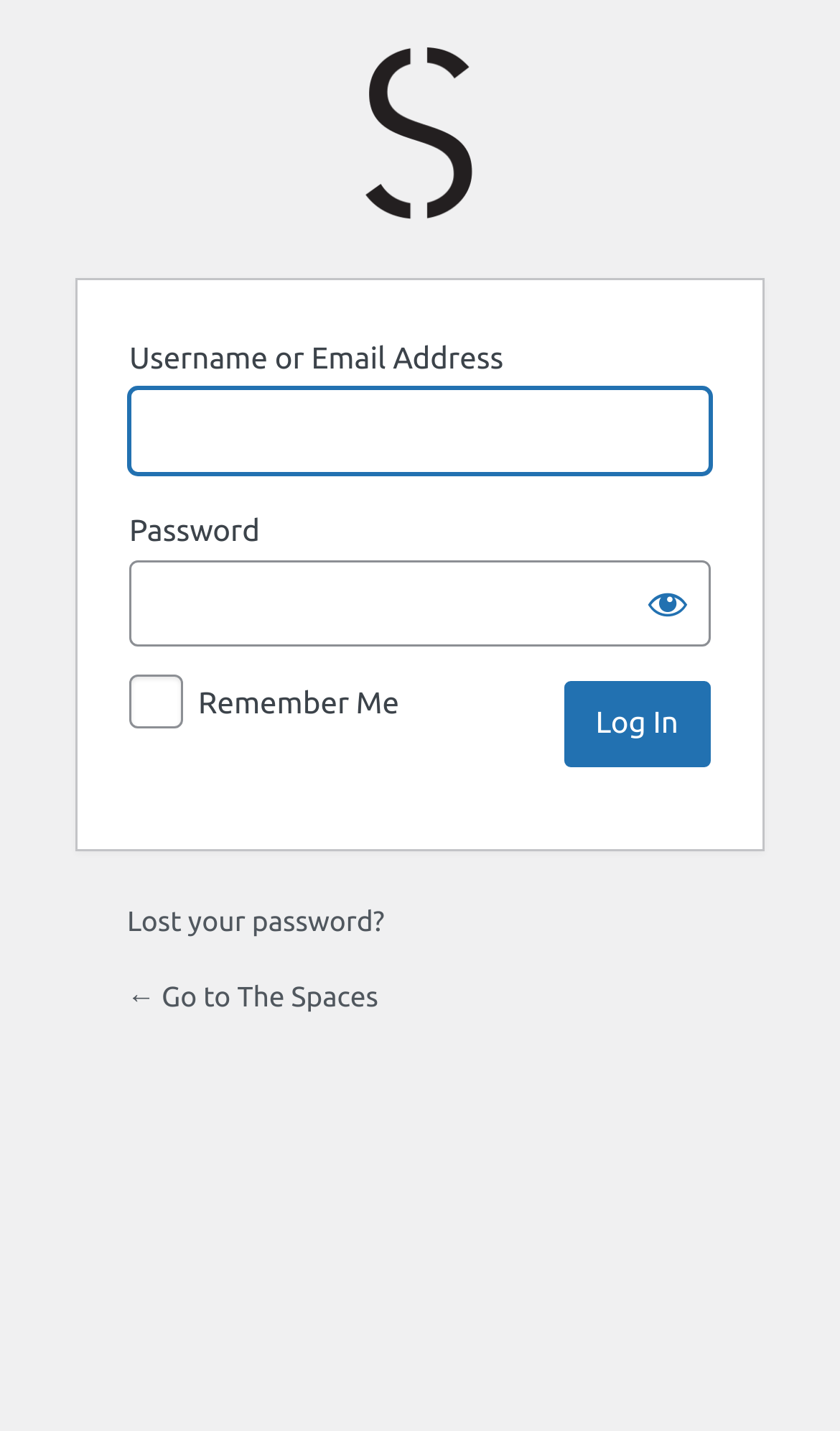Use a single word or phrase to respond to the question:
How many text input fields are there?

2